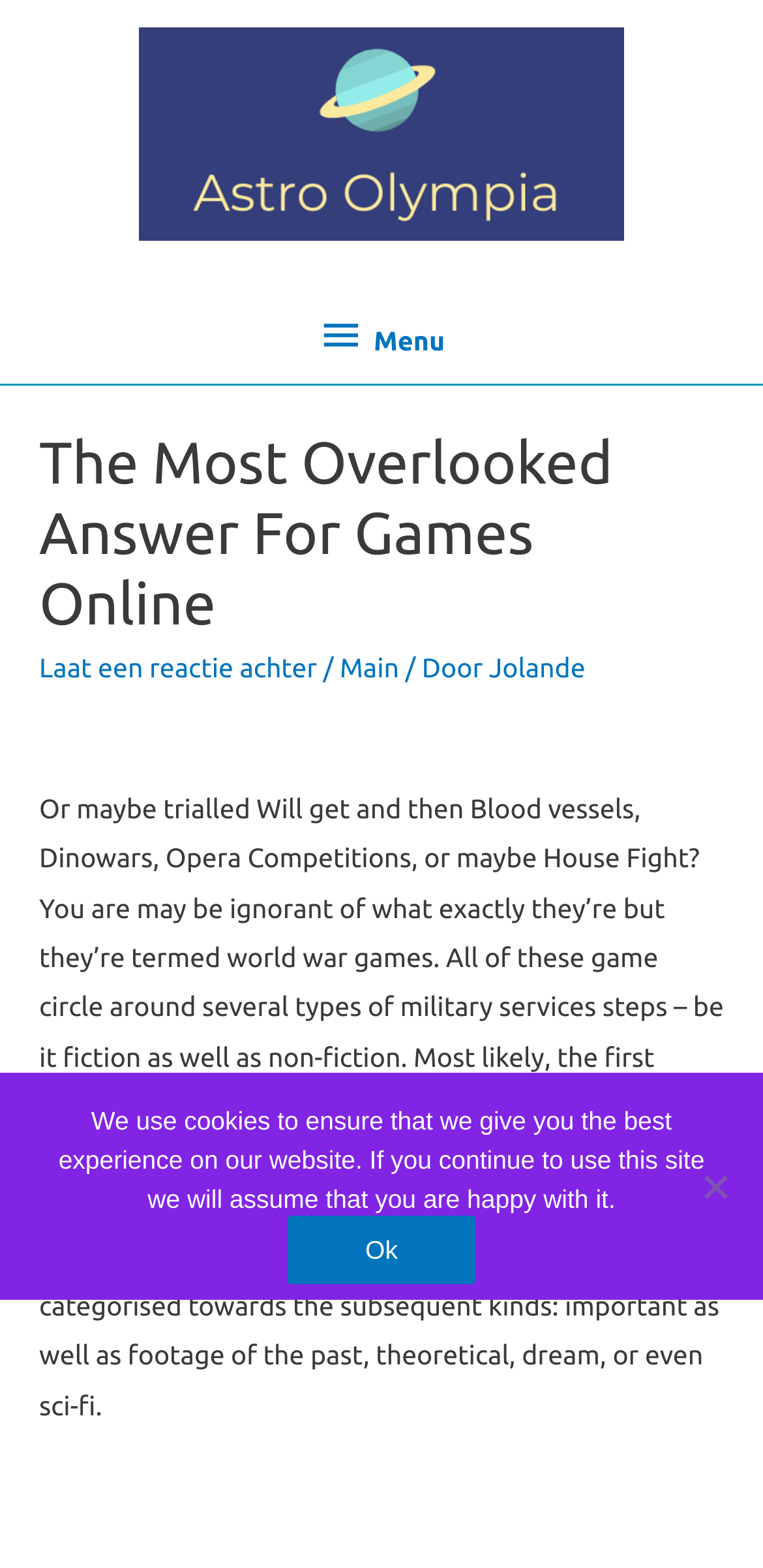Who is the author of the article?
Please give a detailed and thorough answer to the question, covering all relevant points.

The author's name is mentioned in the header section of the webpage, specifically in the link 'Jolande' which is part of the breadcrumb navigation.